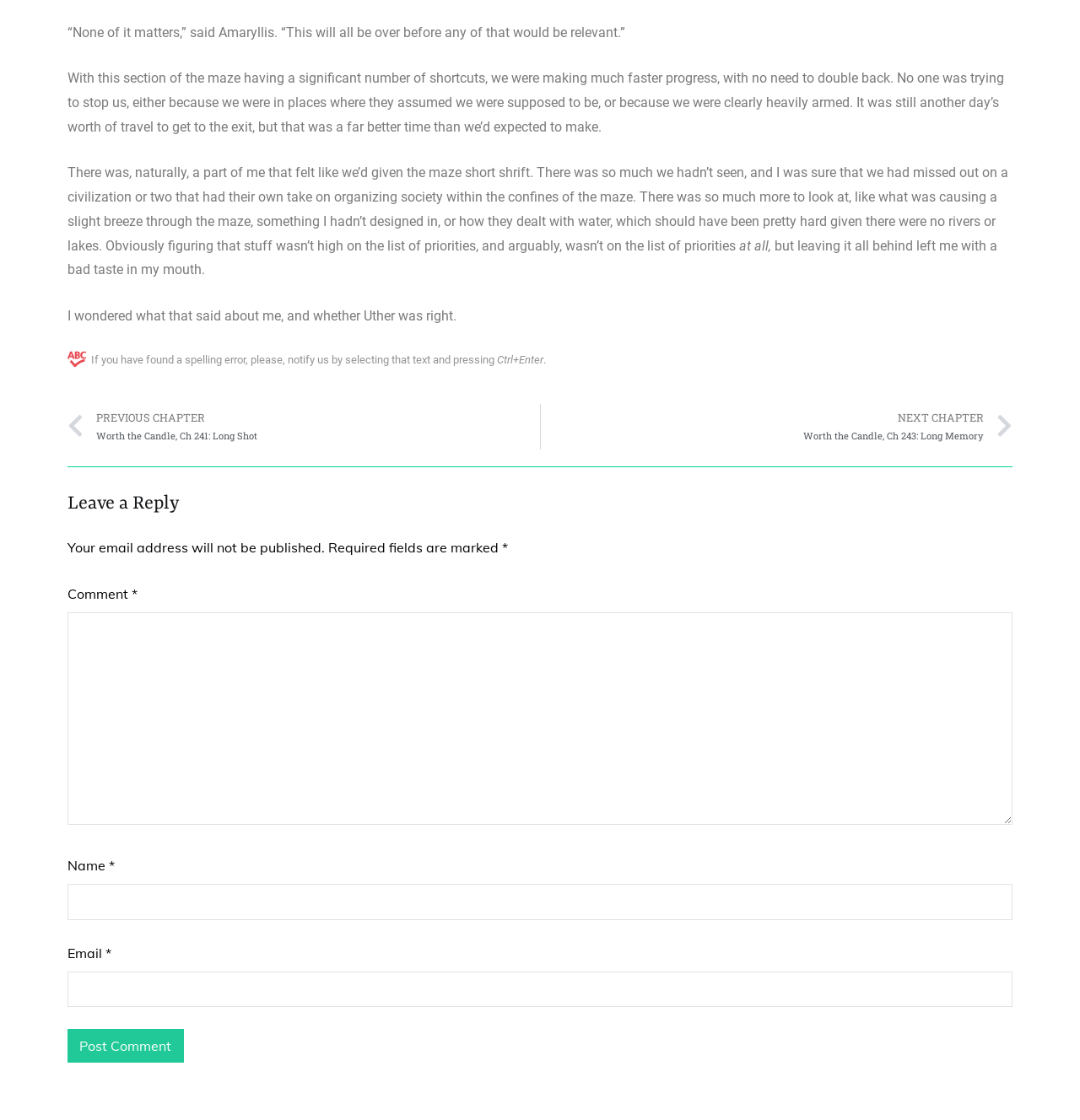Provide the bounding box coordinates of the UI element that matches the description: "new sex pill for men".

None